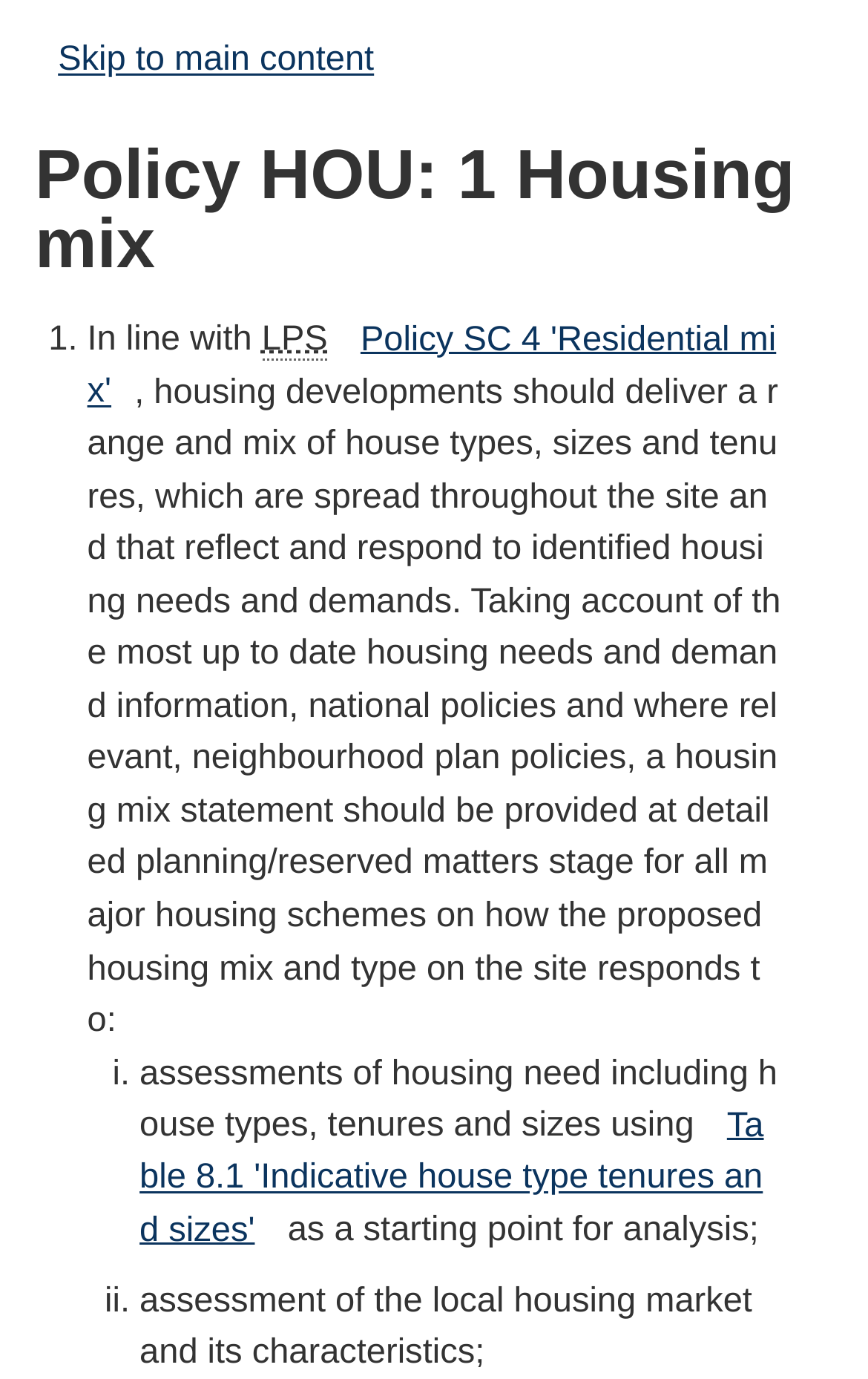Please provide a comprehensive response to the question based on the details in the image: What is referred to by the abbreviation 'LPS'?

The abbreviation 'LPS' is found in the text 'In line with Local Plan Strategy', which suggests that 'LPS' stands for Local Plan Strategy.